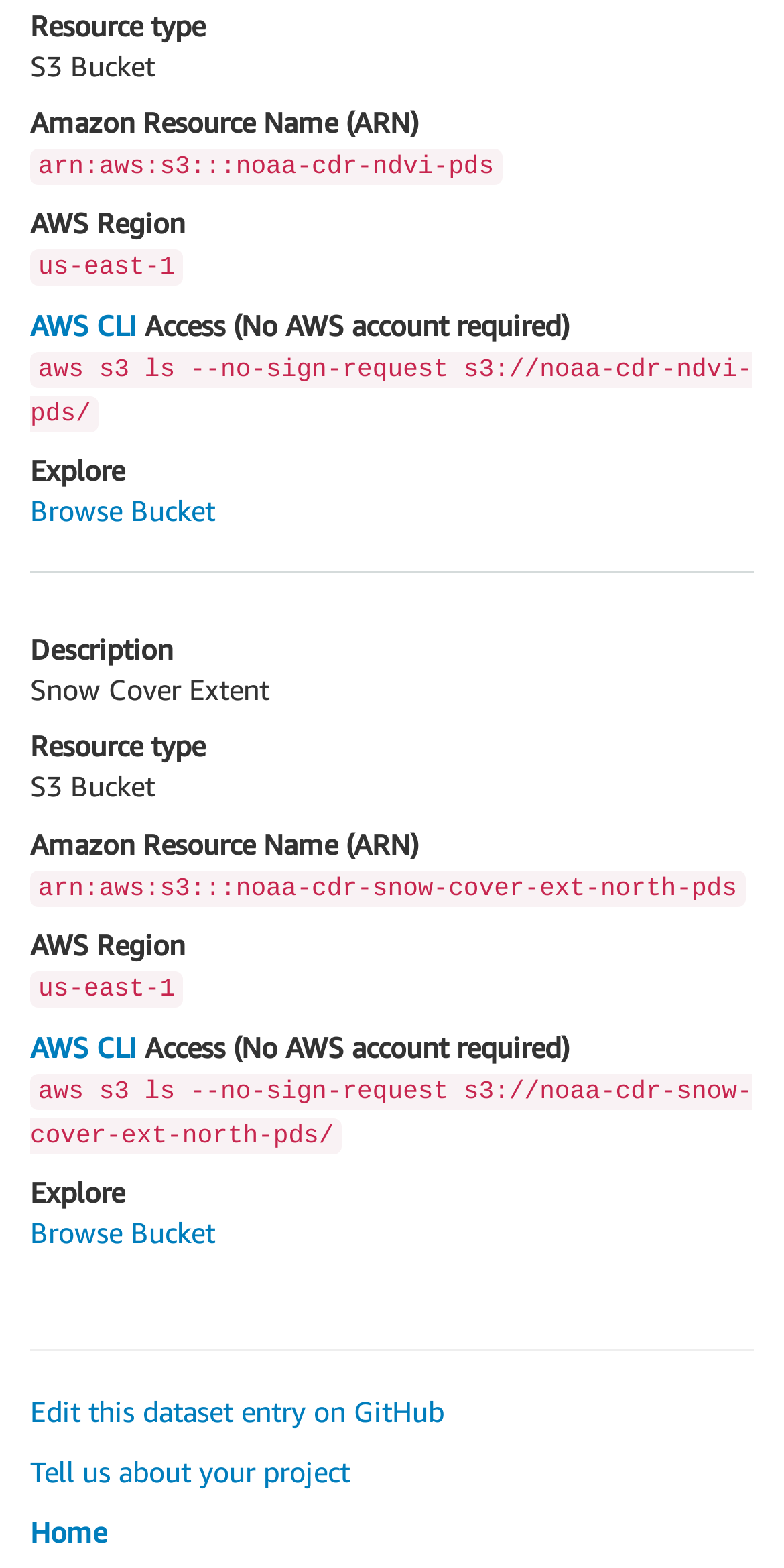How can I access NOAA CDR NDVI PDS without an AWS account?
We need a detailed and exhaustive answer to the question. Please elaborate.

From the description list, we can see that I can access NOAA CDR NDVI PDS without an AWS account by using AWS CLI, which is indicated by the link 'AWS CLI' and the static text 'Access (No AWS account required)'.